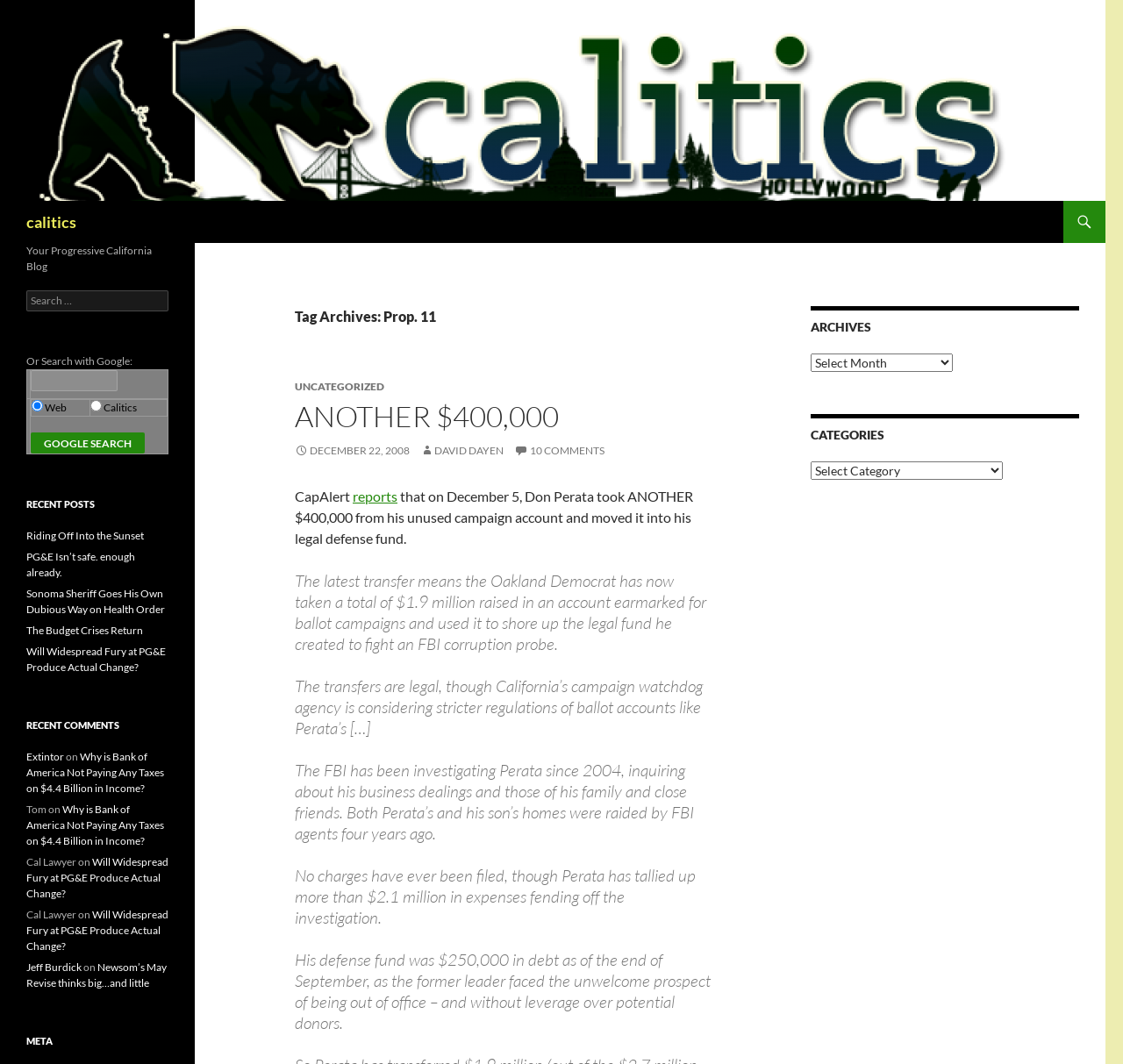Determine the bounding box coordinates for the clickable element to execute this instruction: "Read recent comments". Provide the coordinates as four float numbers between 0 and 1, i.e., [left, top, right, bottom].

[0.023, 0.674, 0.15, 0.689]